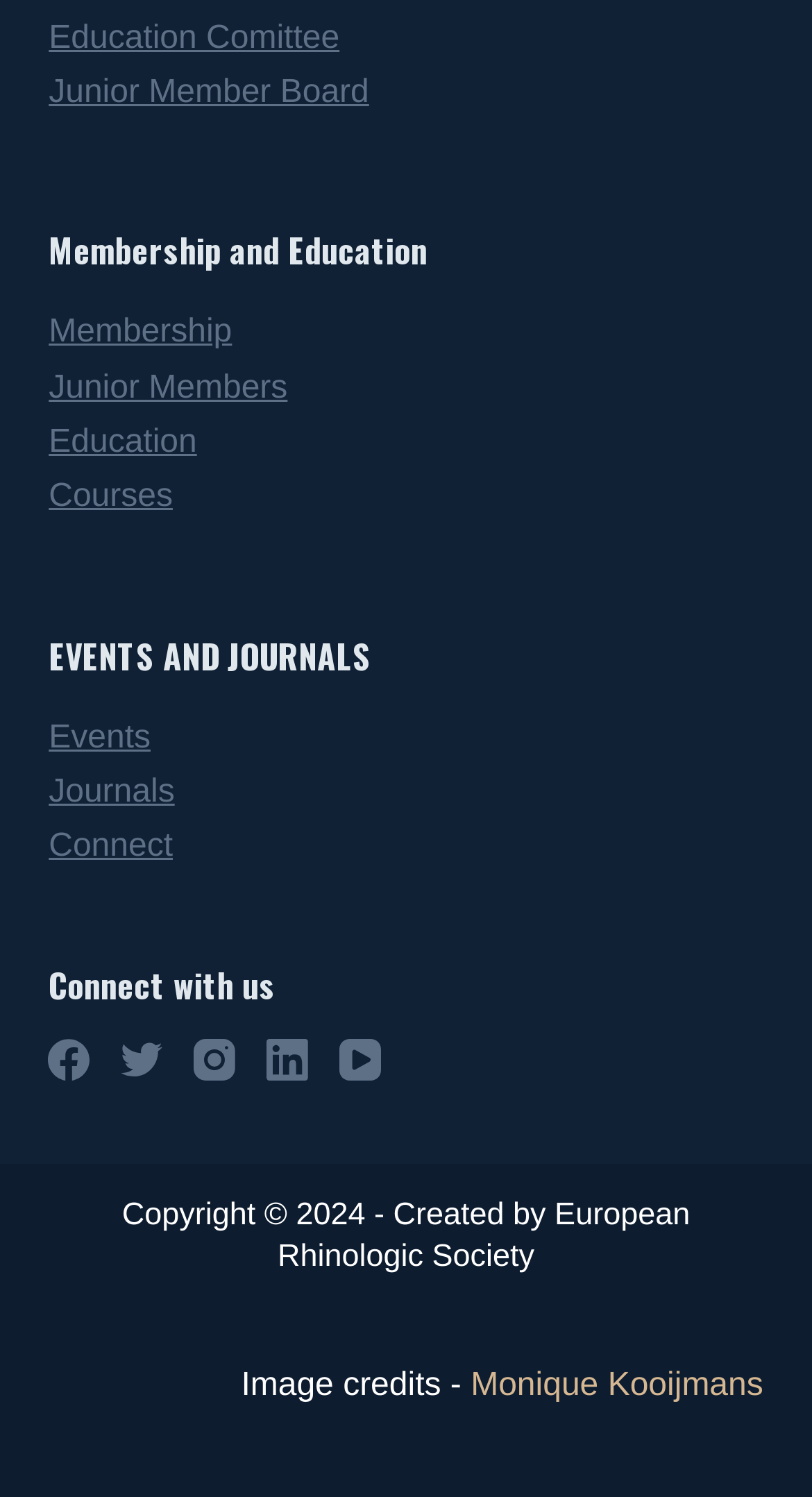Determine the coordinates of the bounding box for the clickable area needed to execute this instruction: "Click on Education Committee".

[0.06, 0.013, 0.418, 0.037]